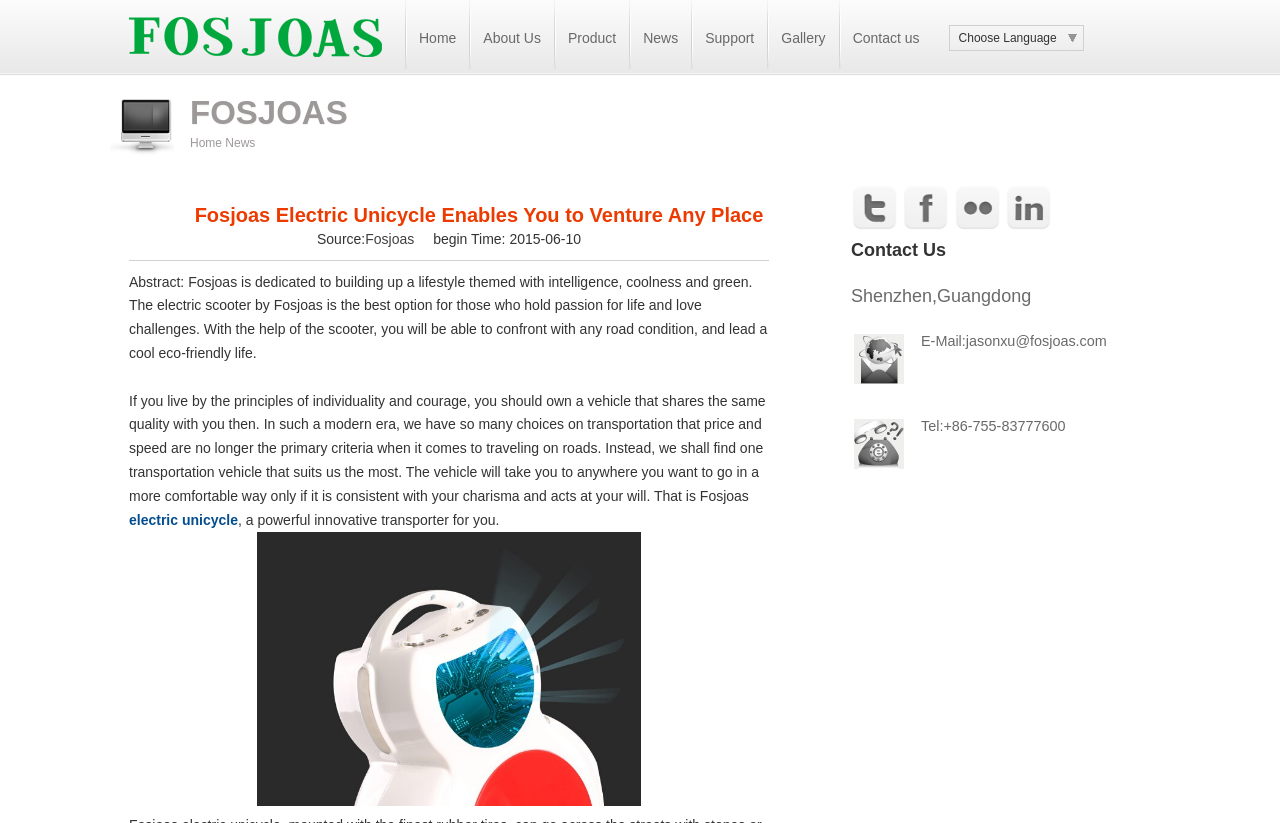Please determine the bounding box coordinates for the UI element described as: "electric unicycle".

[0.101, 0.622, 0.186, 0.641]